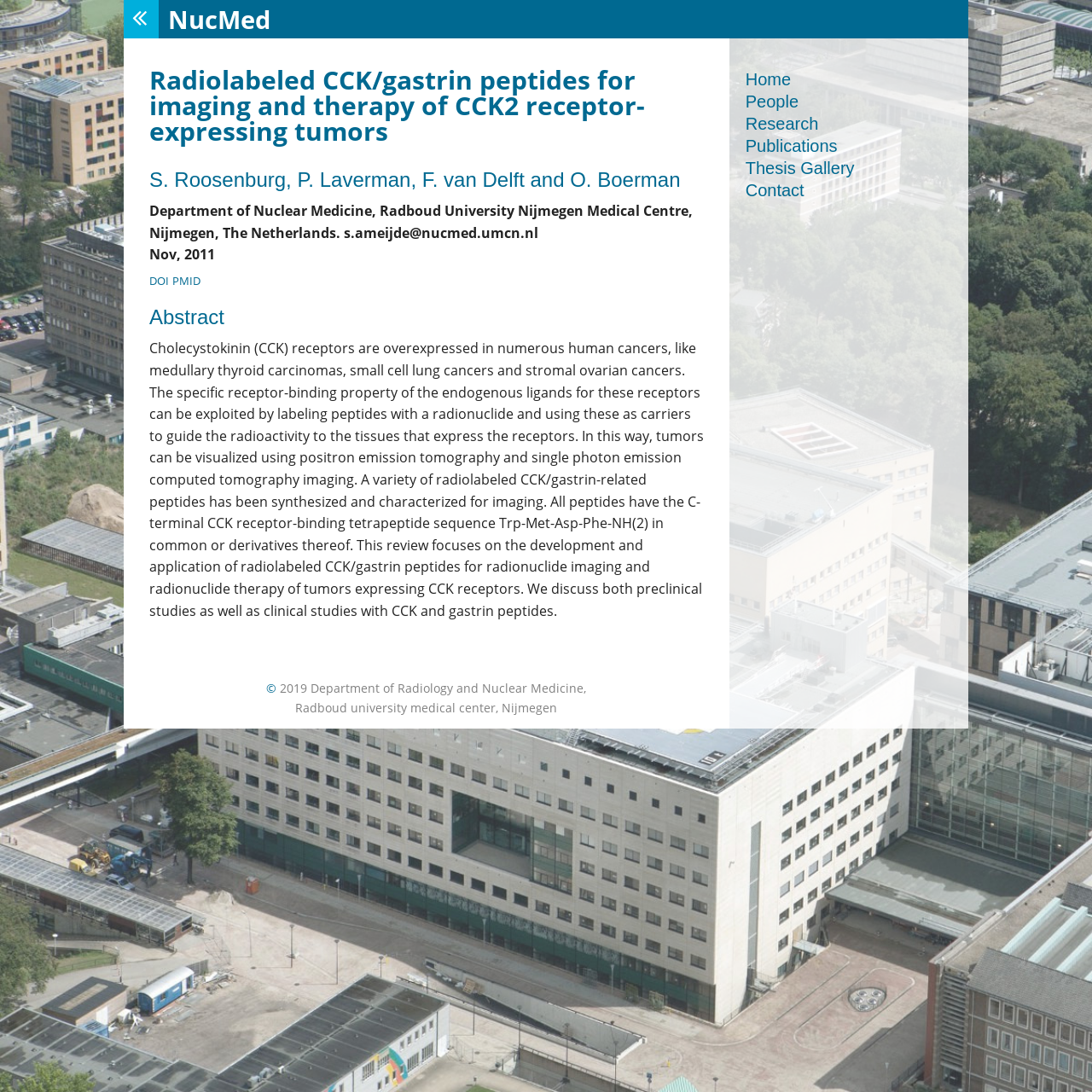Find the bounding box coordinates of the element you need to click on to perform this action: 'Visit the homepage'. The coordinates should be represented by four float values between 0 and 1, in the format [left, top, right, bottom].

[0.683, 0.064, 0.724, 0.081]